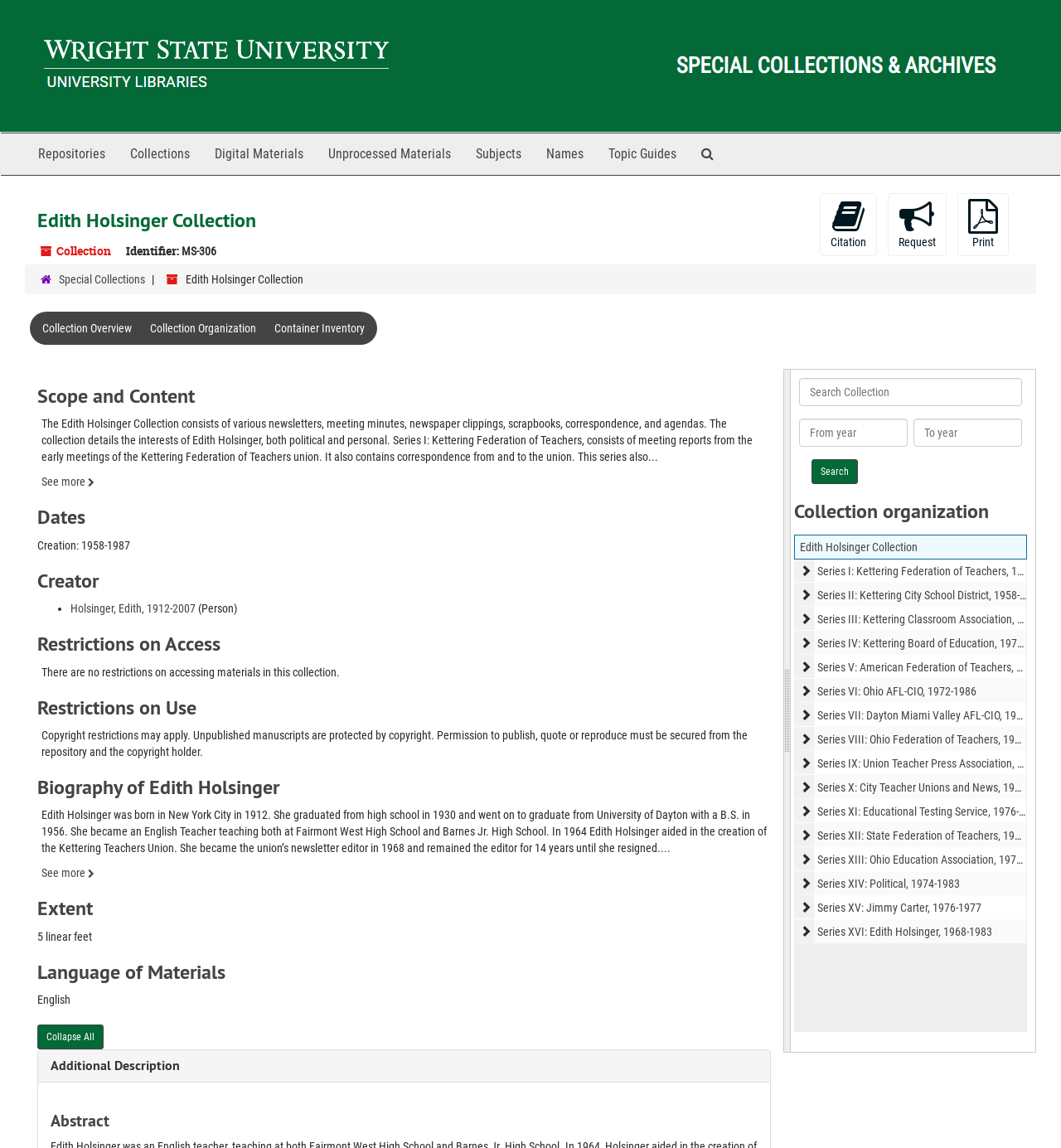Refer to the image and provide an in-depth answer to the question: 
How many linear feet is the collection?

I found the answer by looking at the 'Extent' section of the webpage, which is located near the bottom of the page, and it says '5 linear feet'.